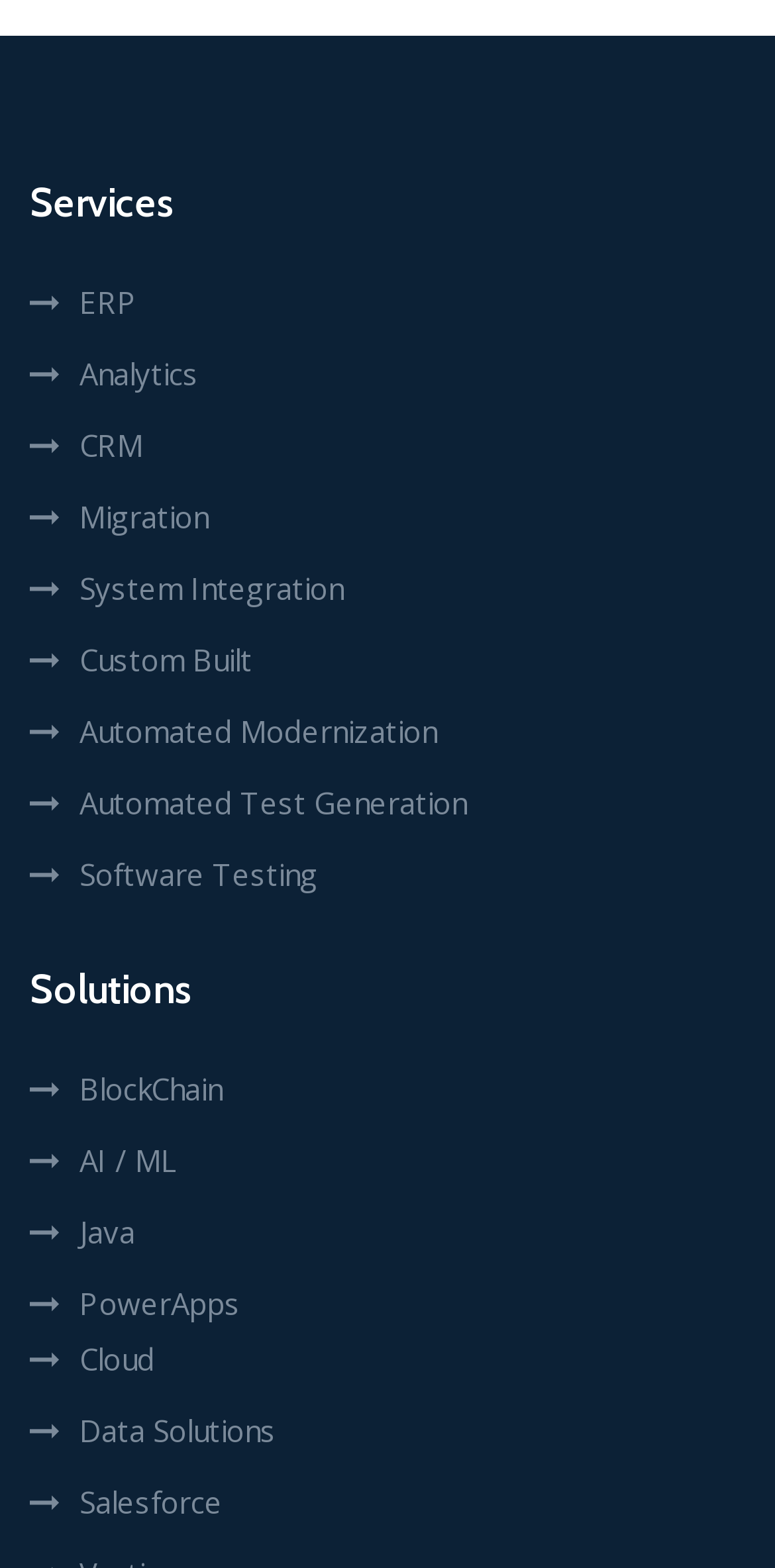Can you pinpoint the bounding box coordinates for the clickable element required for this instruction: "Click on ERP"? The coordinates should be four float numbers between 0 and 1, i.e., [left, top, right, bottom].

[0.038, 0.177, 0.177, 0.21]